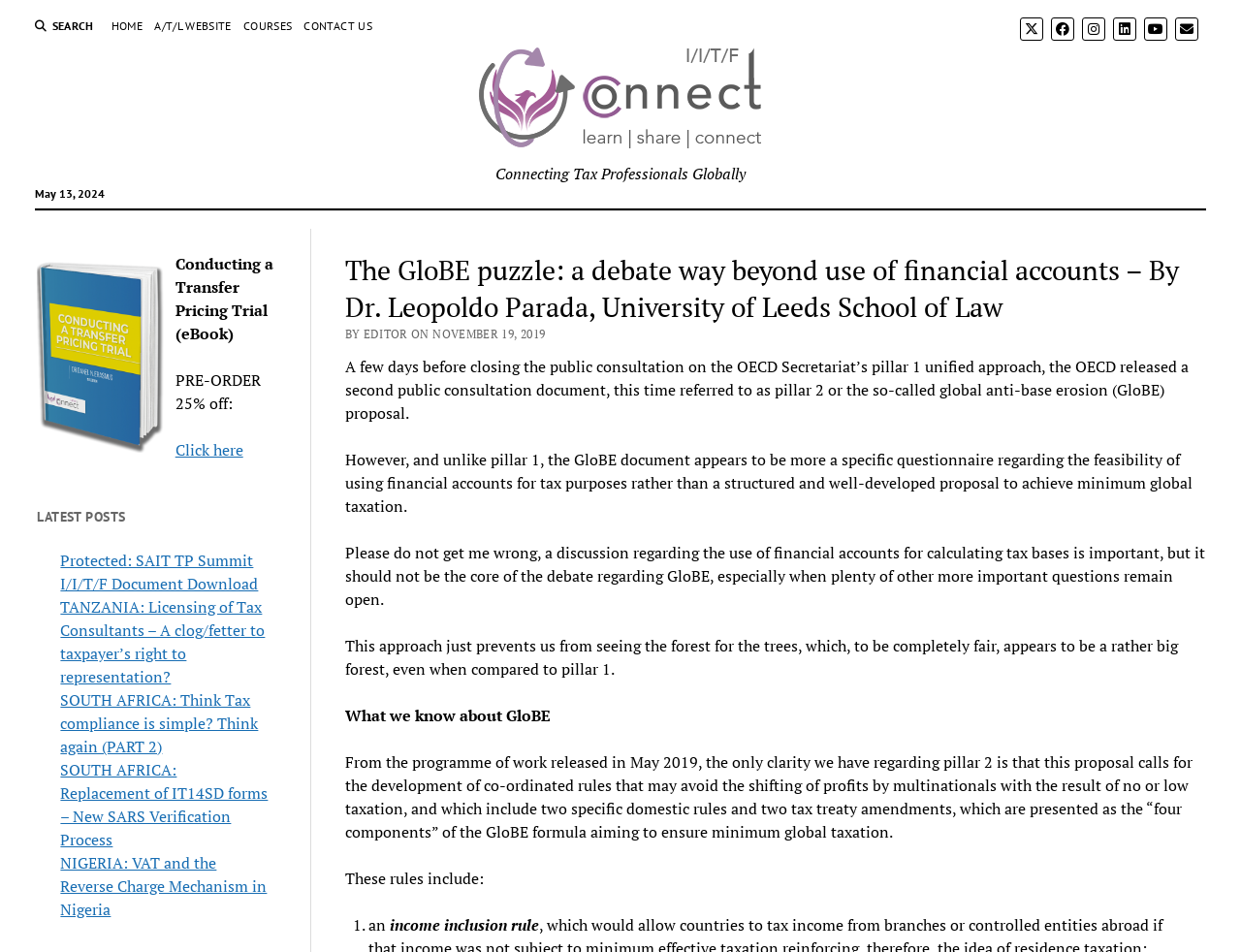Locate the bounding box coordinates of the element that should be clicked to fulfill the instruction: "Pre-order the eBook".

[0.141, 0.461, 0.196, 0.484]